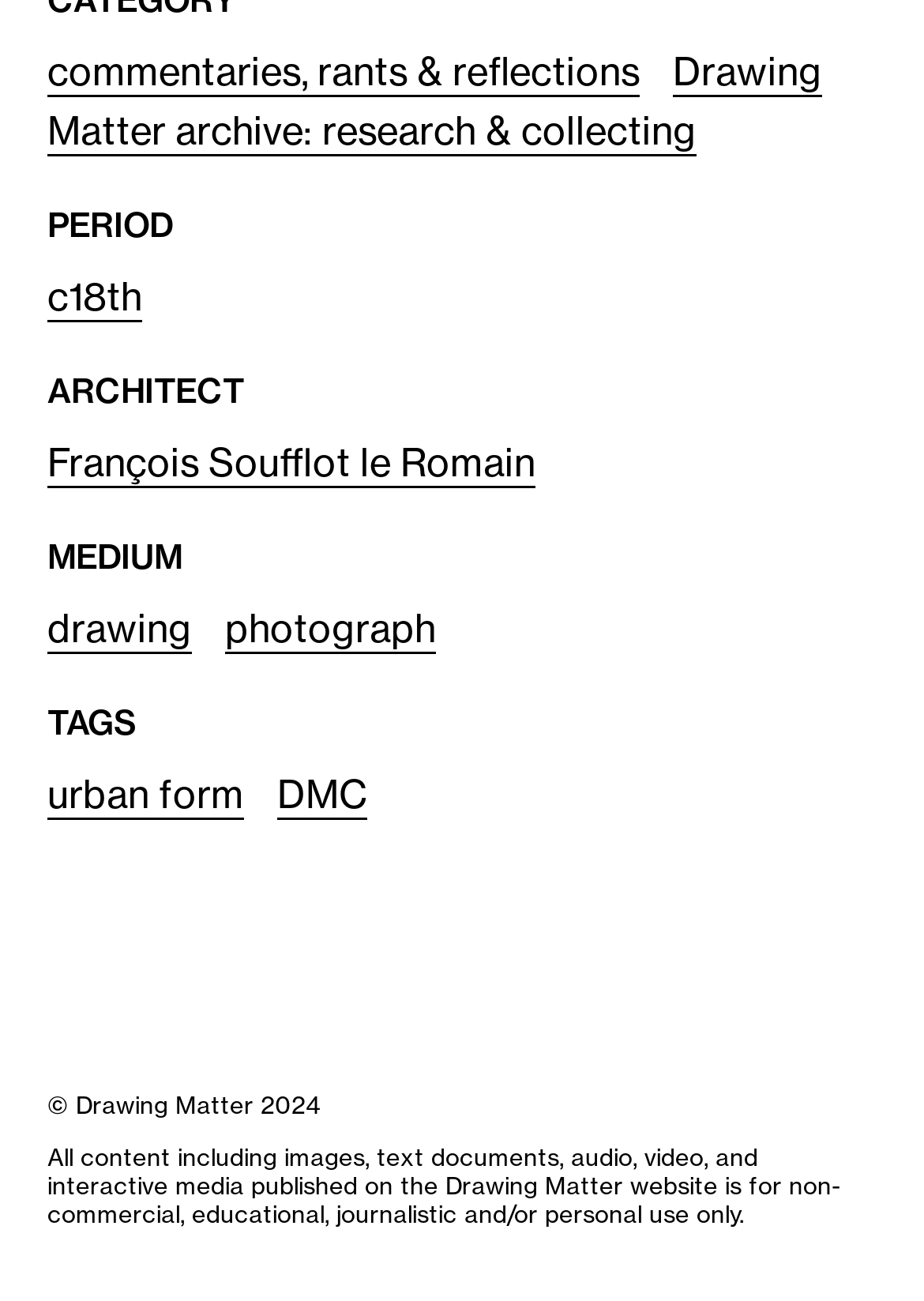Locate the bounding box coordinates of the clickable region to complete the following instruction: "Browse drawings."

[0.051, 0.464, 0.208, 0.502]